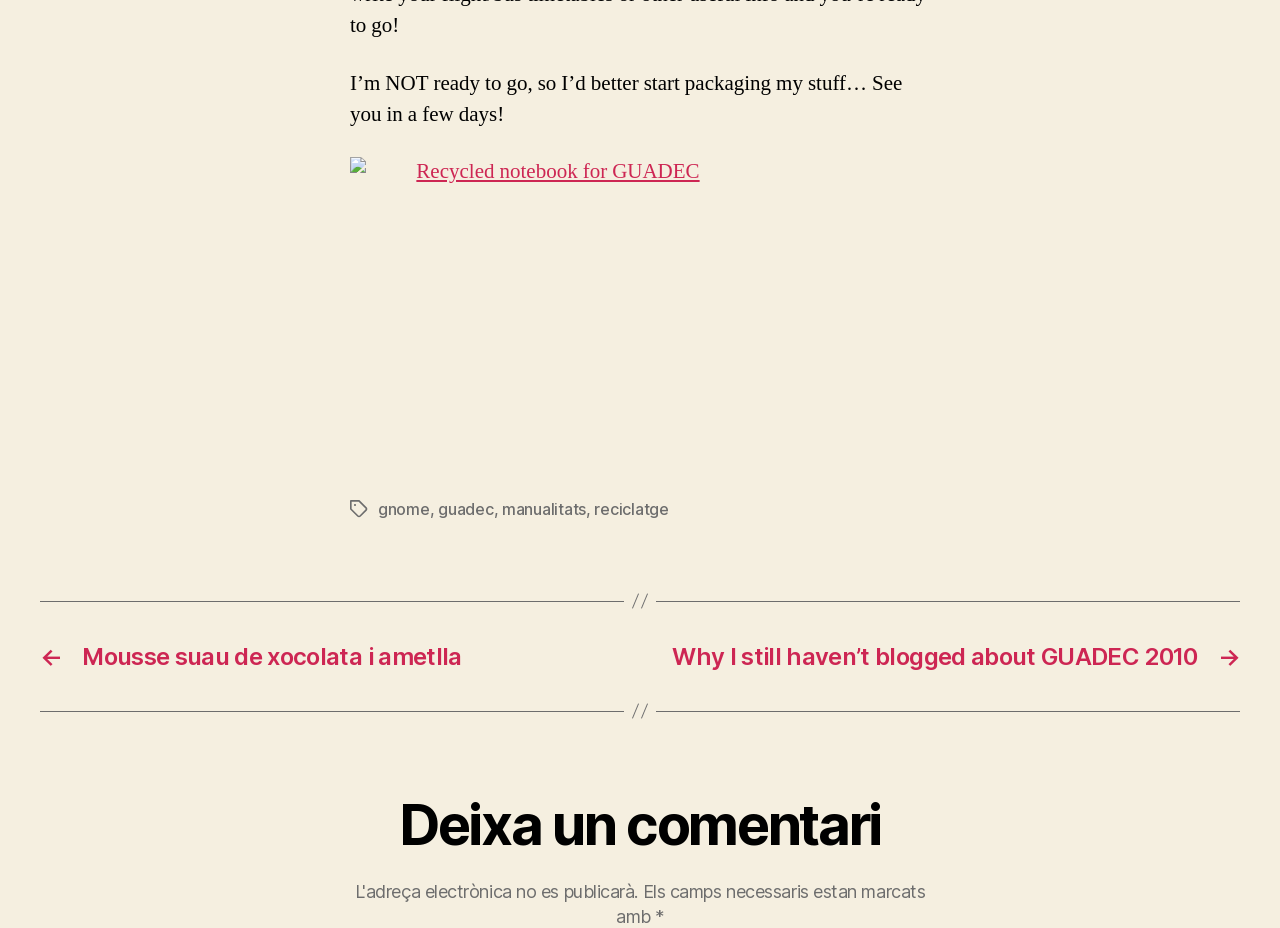How many posts are listed?
Using the information from the image, answer the question thoroughly.

There are two posts listed, which are 'Mousse suau de xocolata i ametlla' and 'Why I still haven’t blogged about GUADEC 2010', as shown in the navigation section 'Post'.